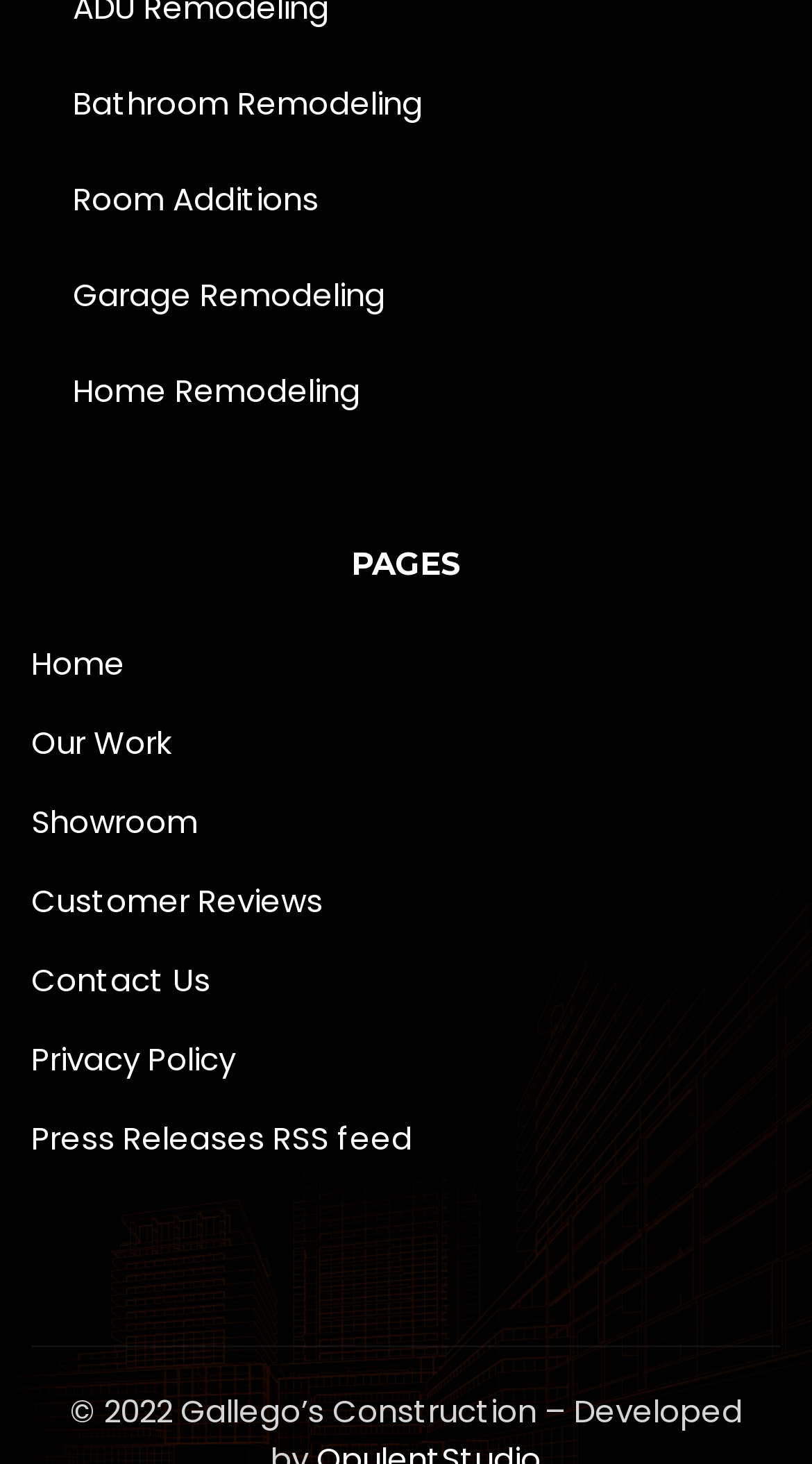Please respond in a single word or phrase: 
What type of content is available in the 'Press Releases RSS feed'?

News updates